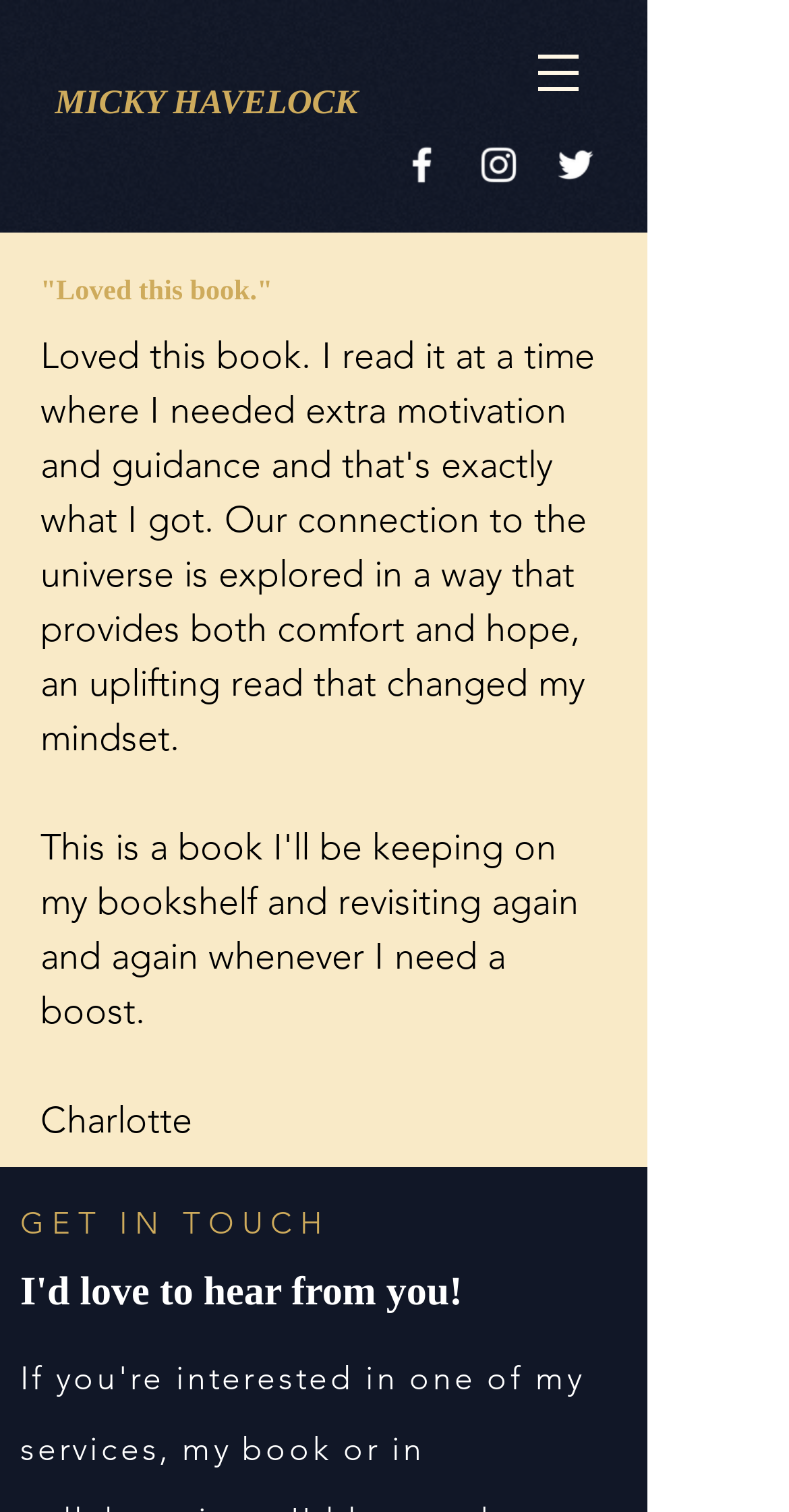What is the purpose of the 'GET IN TOUCH' section?
Look at the image and construct a detailed response to the question.

I inferred the purpose of the 'GET IN TOUCH' section by reading the heading 'I'd love to hear from you!' which suggests that the author wants to be contacted, so the purpose of this section is to provide a way for visitors to get in touch with the author.